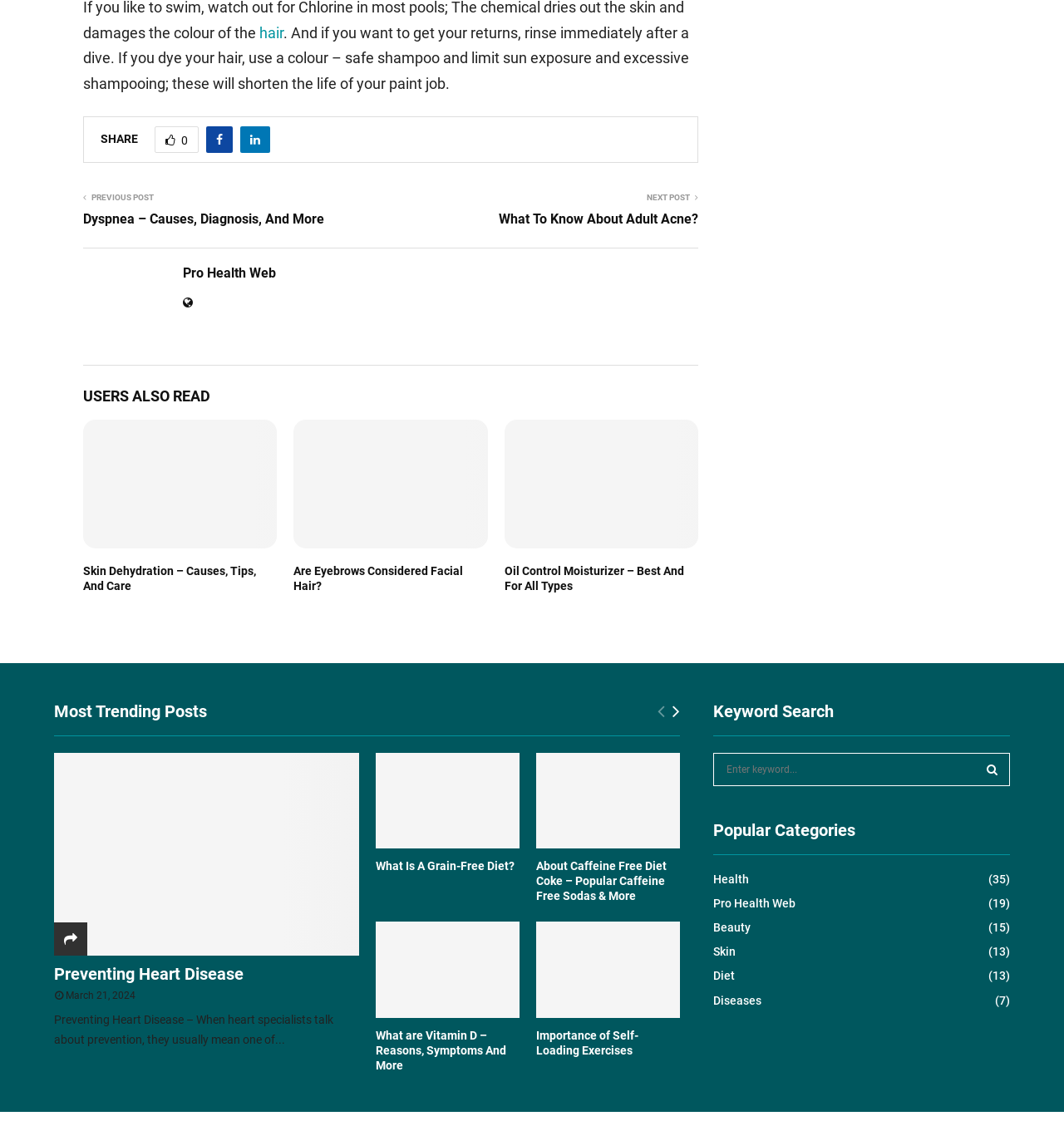Locate the bounding box coordinates of the UI element described by: "title="Importance of Self-Loading Exercises"". The bounding box coordinates should consist of four float numbers between 0 and 1, i.e., [left, top, right, bottom].

[0.504, 0.822, 0.639, 0.908]